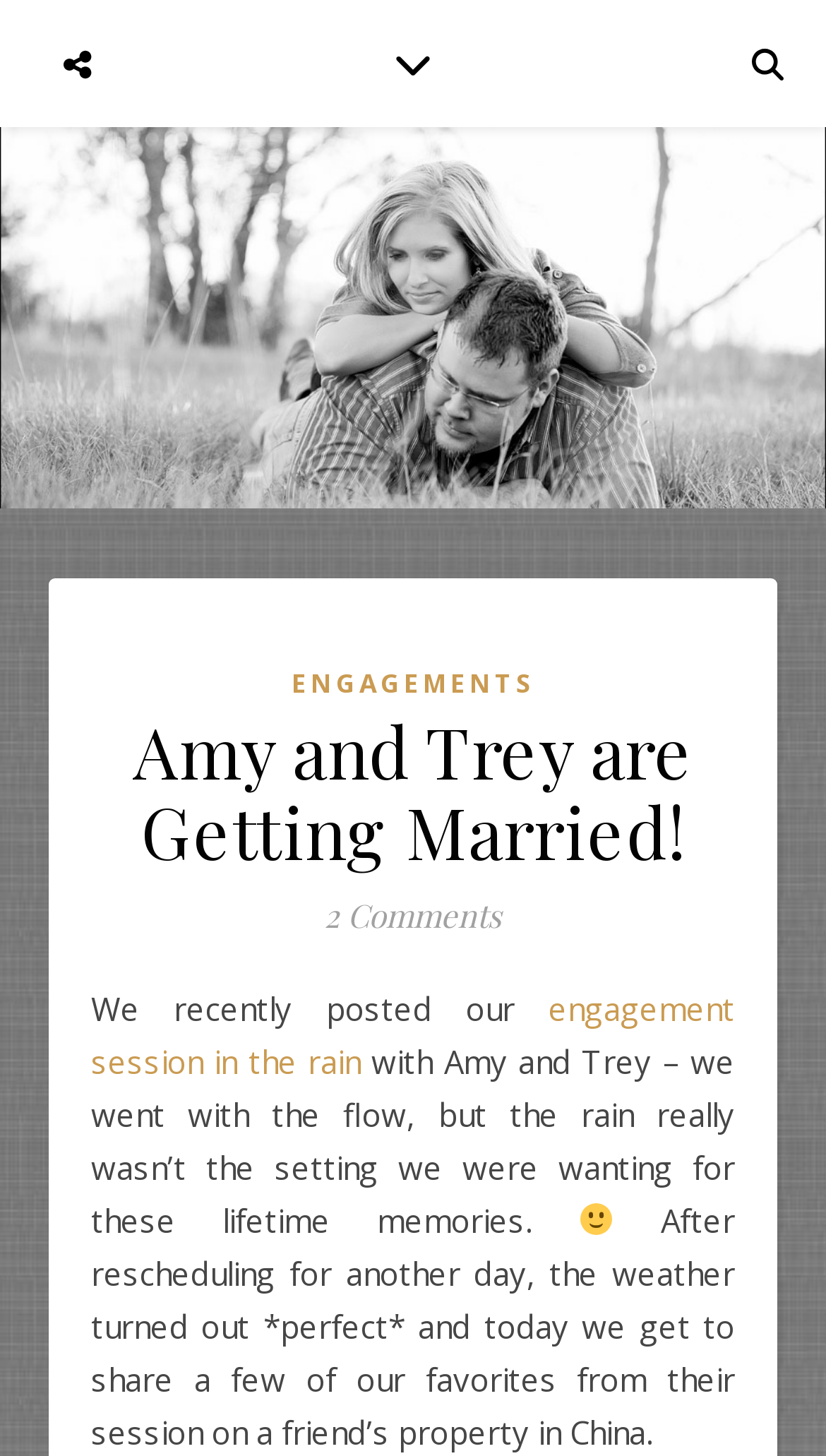Identify the bounding box for the UI element that is described as follows: "engagement session in the rain".

[0.11, 0.677, 0.89, 0.743]